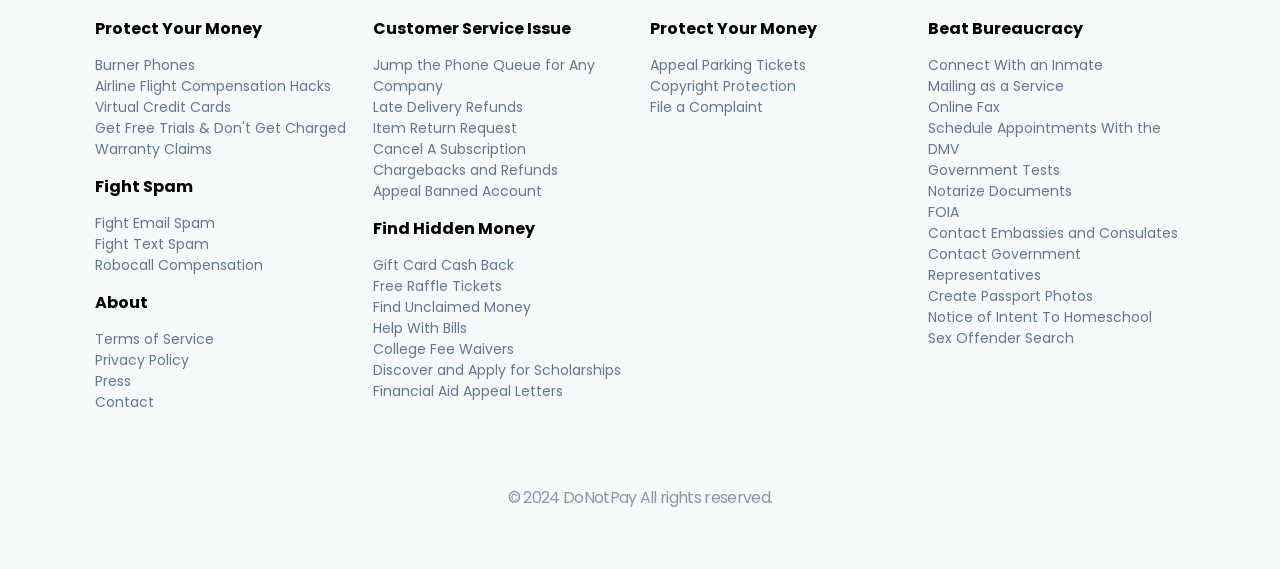Provide the bounding box coordinates of the HTML element this sentence describes: "Mailing as a Service". The bounding box coordinates consist of four float numbers between 0 and 1, i.e., [left, top, right, bottom].

[0.725, 0.134, 0.831, 0.169]